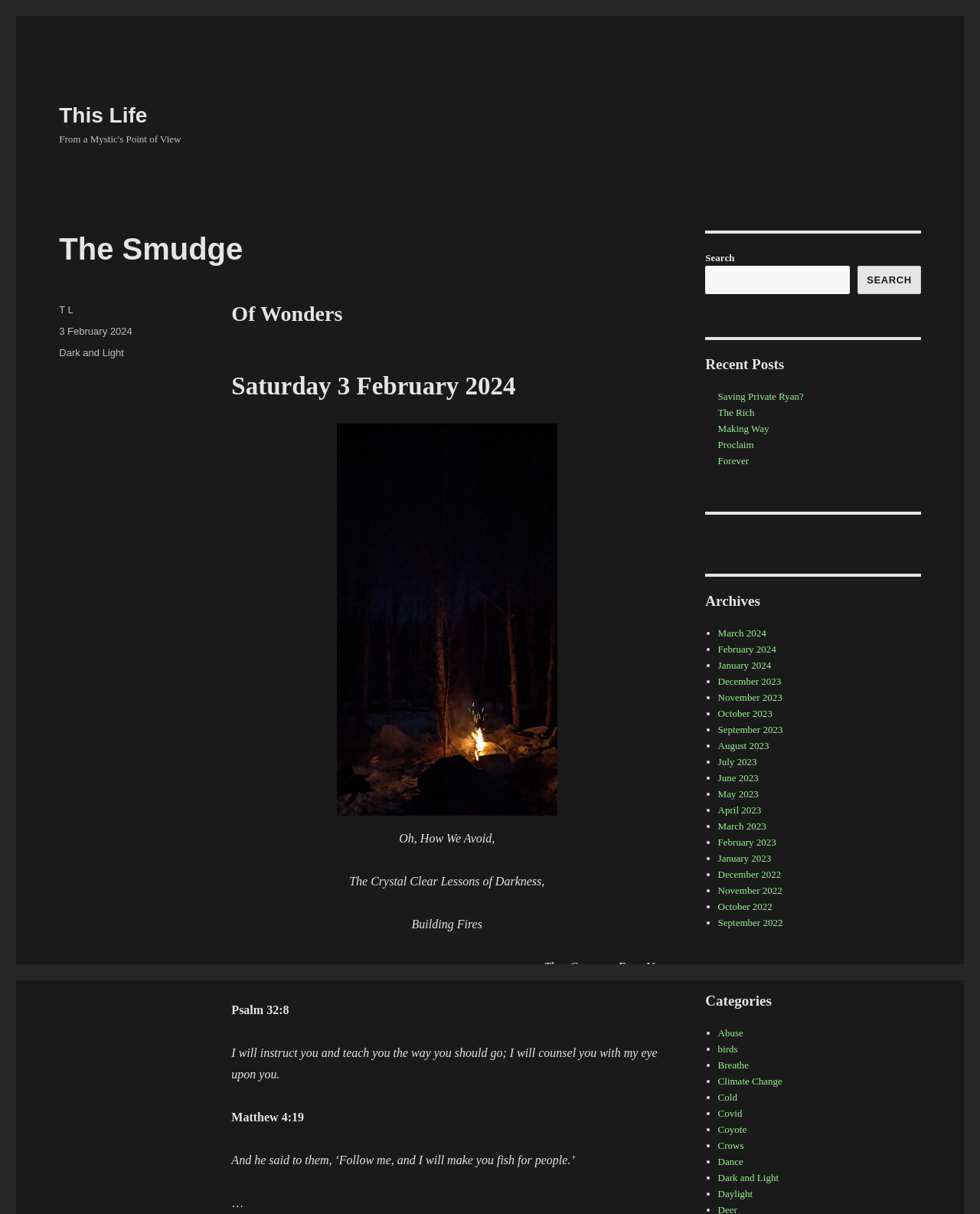Indicate the bounding box coordinates of the element that must be clicked to execute the instruction: "View archives for March 2024". The coordinates should be given as four float numbers between 0 and 1, i.e., [left, top, right, bottom].

[0.733, 0.517, 0.782, 0.526]